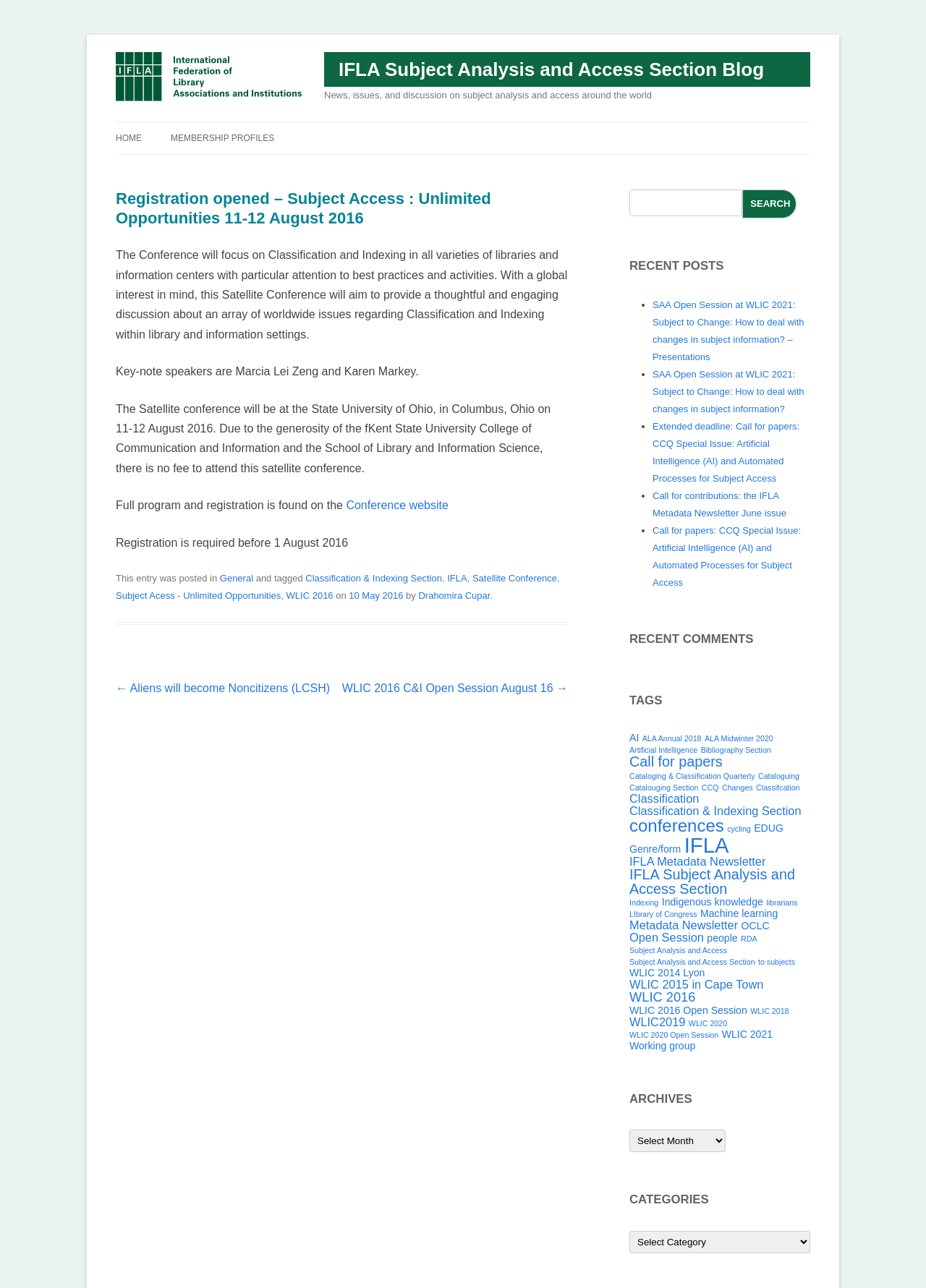Locate and generate the text content of the webpage's heading.

IFLA Subject Analysis and Access Section Blog